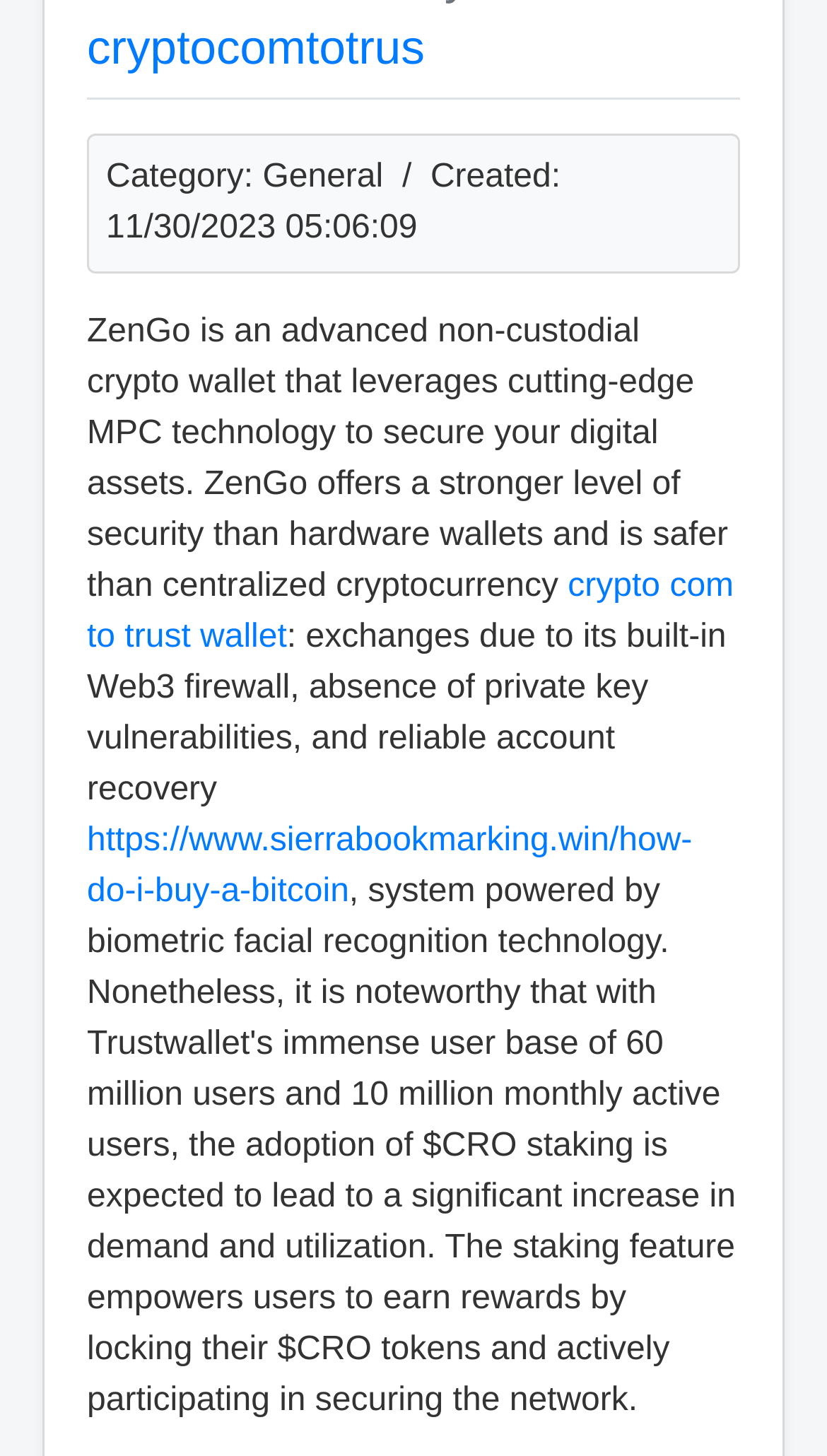Based on the element description "crypto com to trust wallet", predict the bounding box coordinates of the UI element.

[0.105, 0.39, 0.887, 0.45]